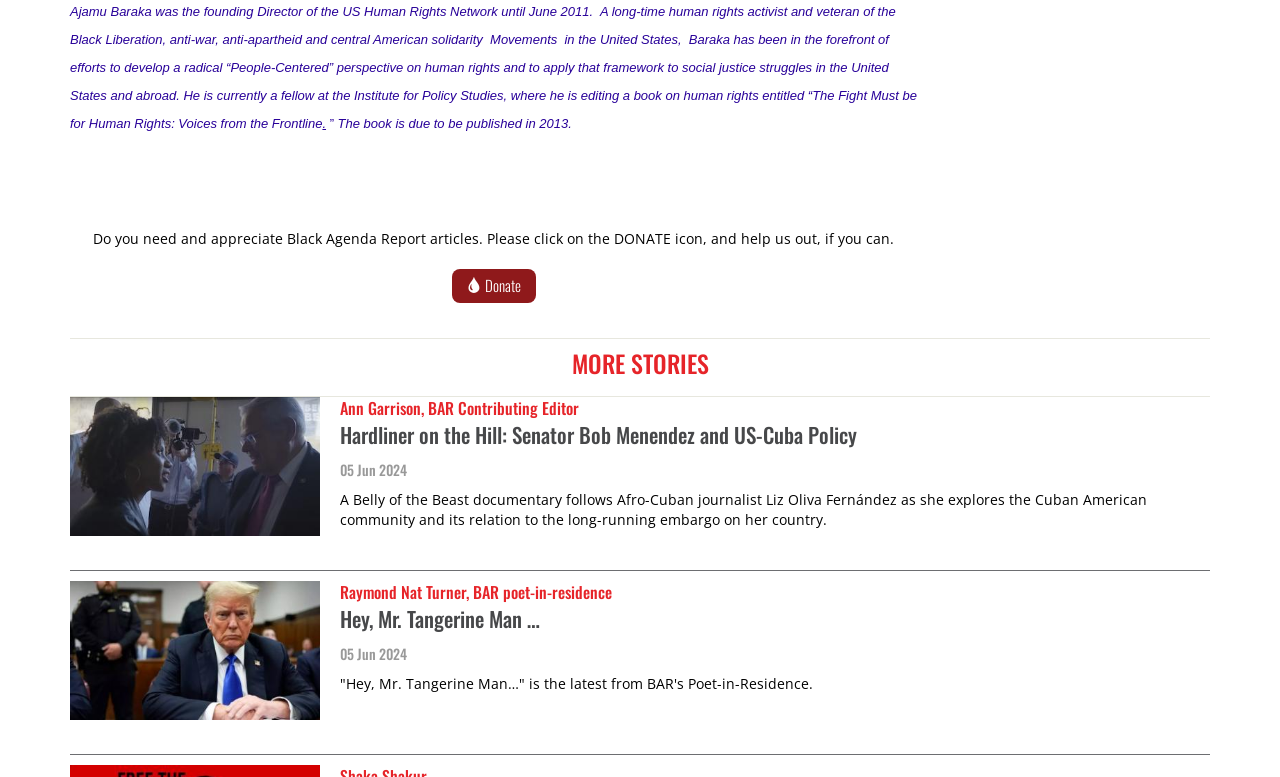Who is the author of the article 'Hardliner on the Hill: Senator Bob Menendez and US-Cuba Policy'?
From the screenshot, supply a one-word or short-phrase answer.

Ann Garrison